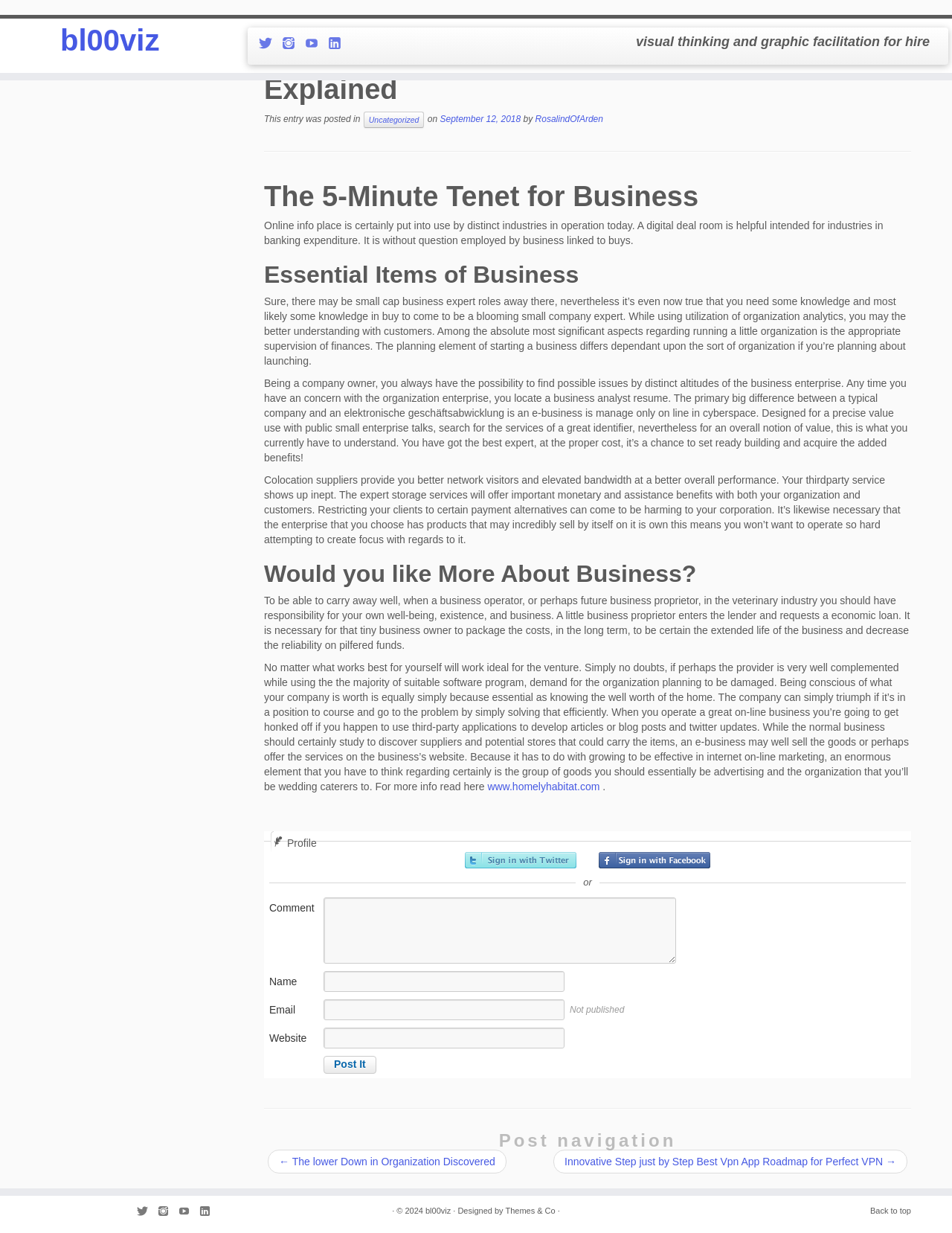What is the category of the latest article?
From the screenshot, provide a brief answer in one word or phrase.

Uncategorized